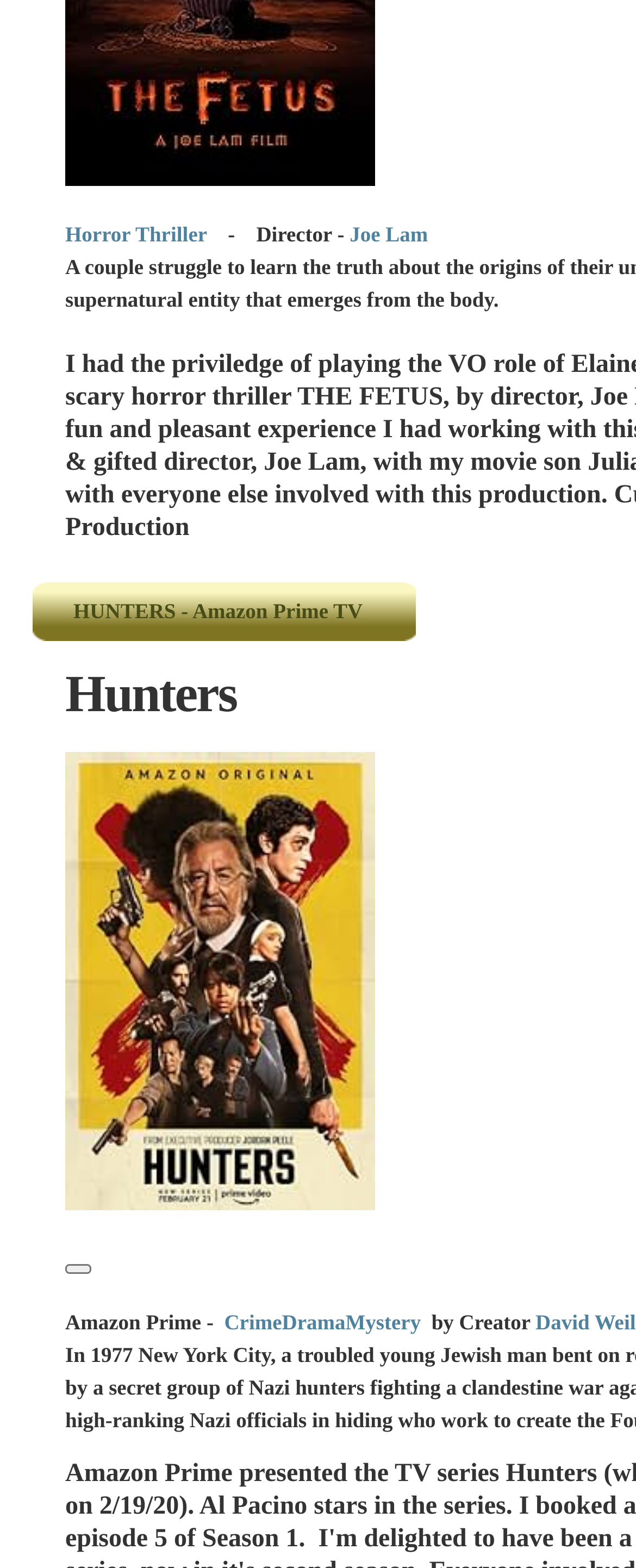Find the bounding box coordinates for the UI element that matches this description: "Horror".

[0.103, 0.142, 0.205, 0.158]